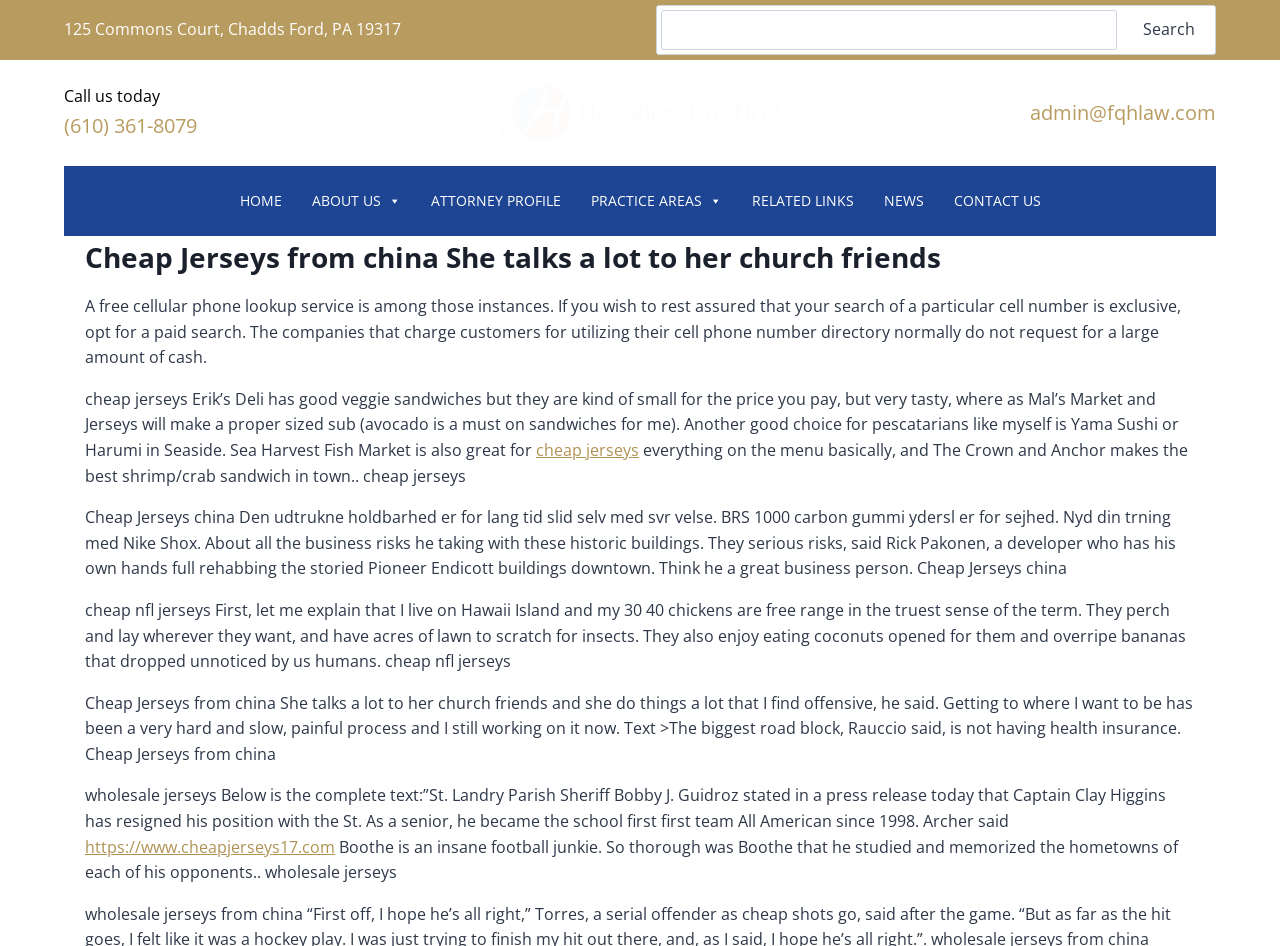What is the topic of the text that mentions 'cheap jerseys'?
Examine the image and give a concise answer in one word or a short phrase.

Food and restaurants